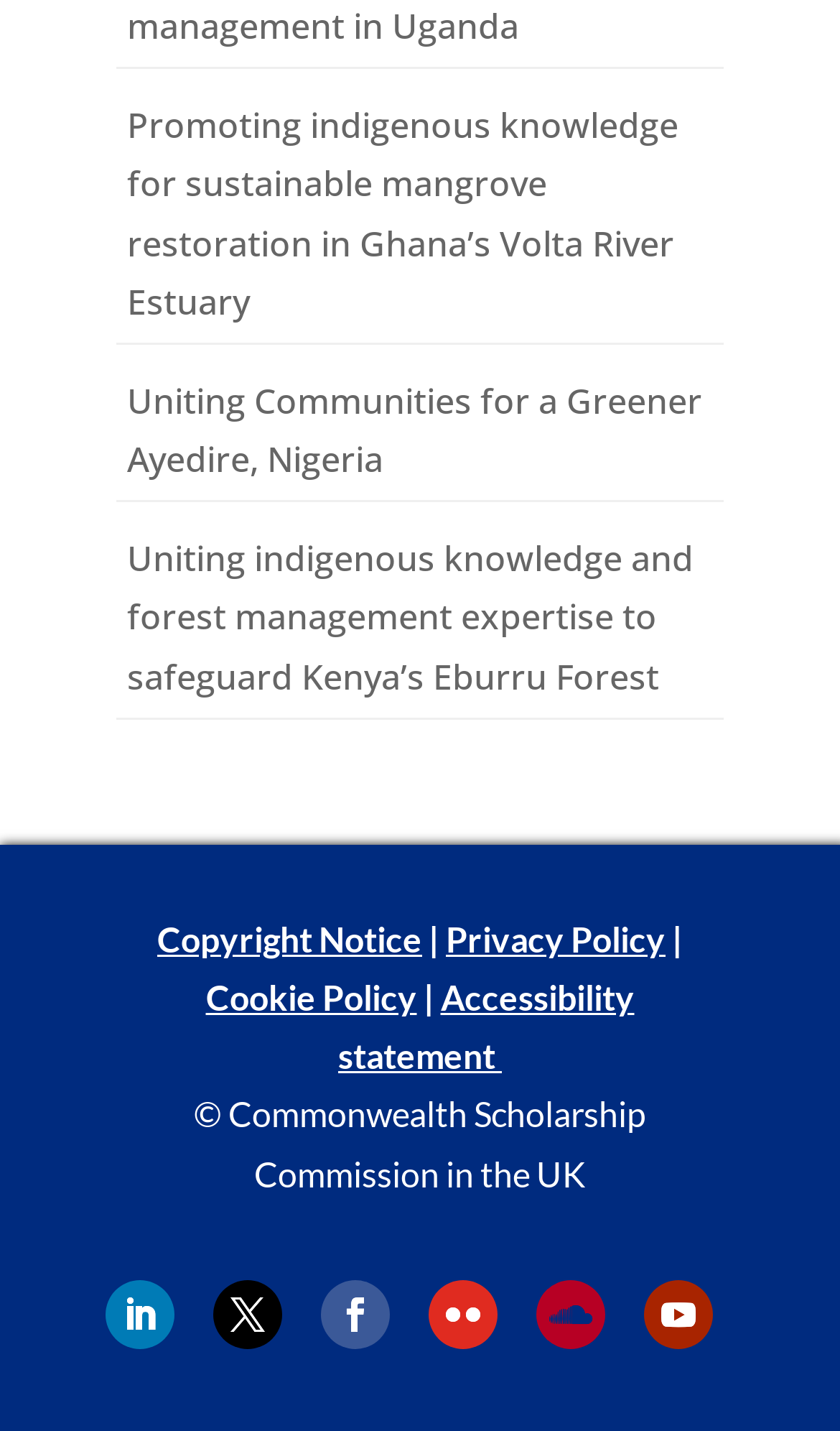Kindly determine the bounding box coordinates for the clickable area to achieve the given instruction: "View Uniting Communities for a Greener Ayedire, Nigeria".

[0.151, 0.263, 0.836, 0.337]